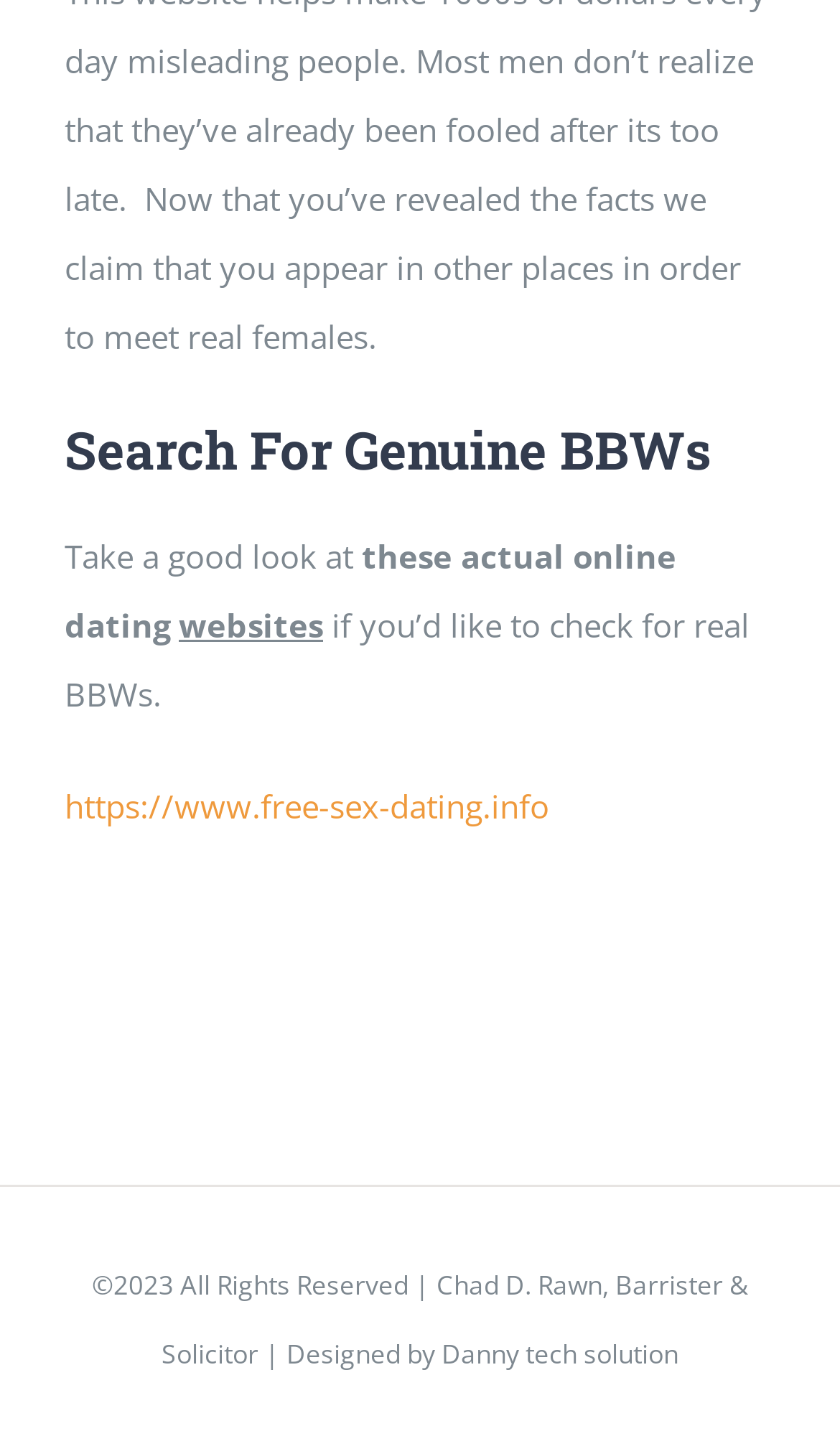Who designed the webpage?
Please provide a single word or phrase in response based on the screenshot.

Danny tech solution